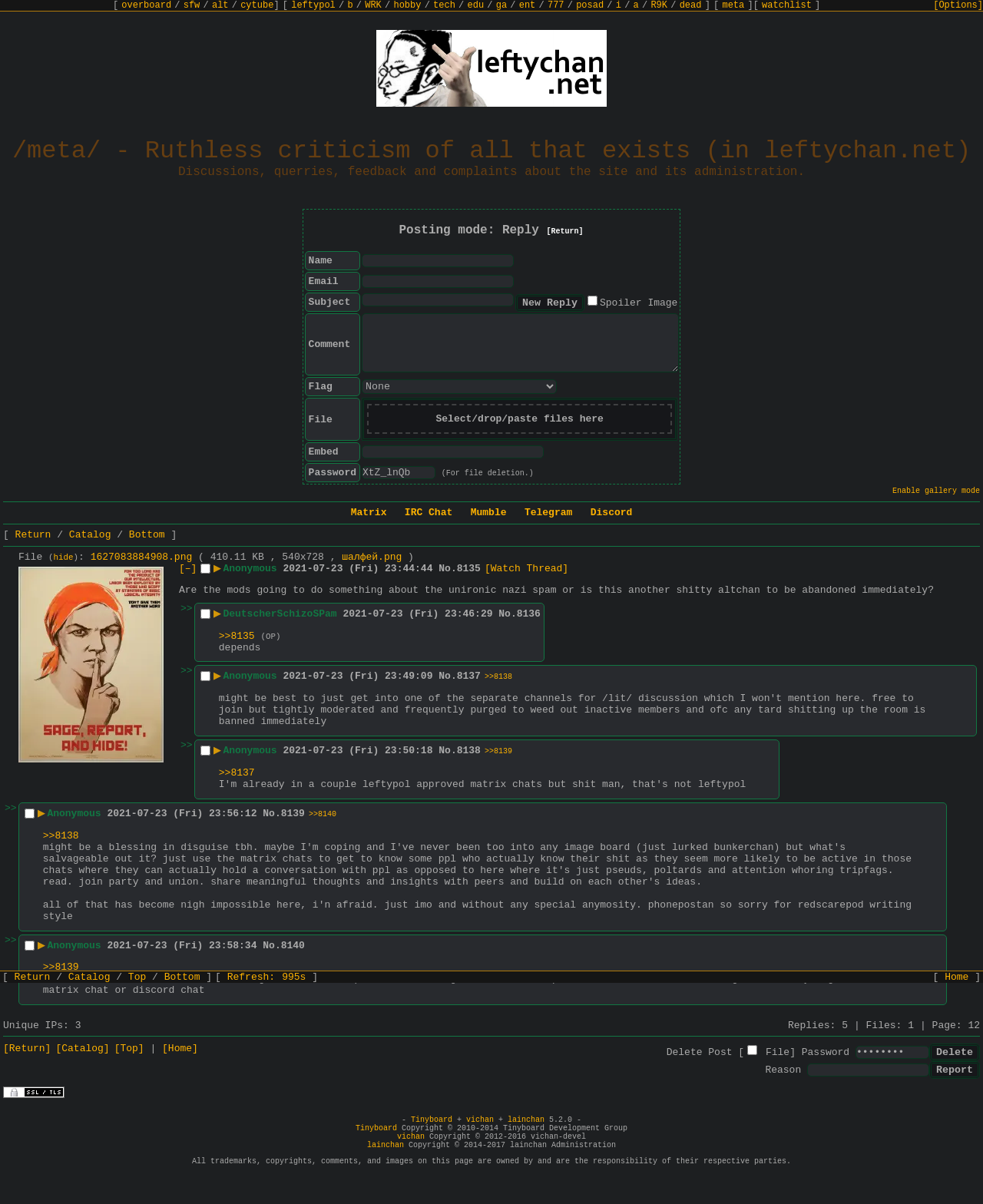Given the following UI element description: "lainchan", find the bounding box coordinates in the webpage screenshot.

[0.516, 0.927, 0.554, 0.934]